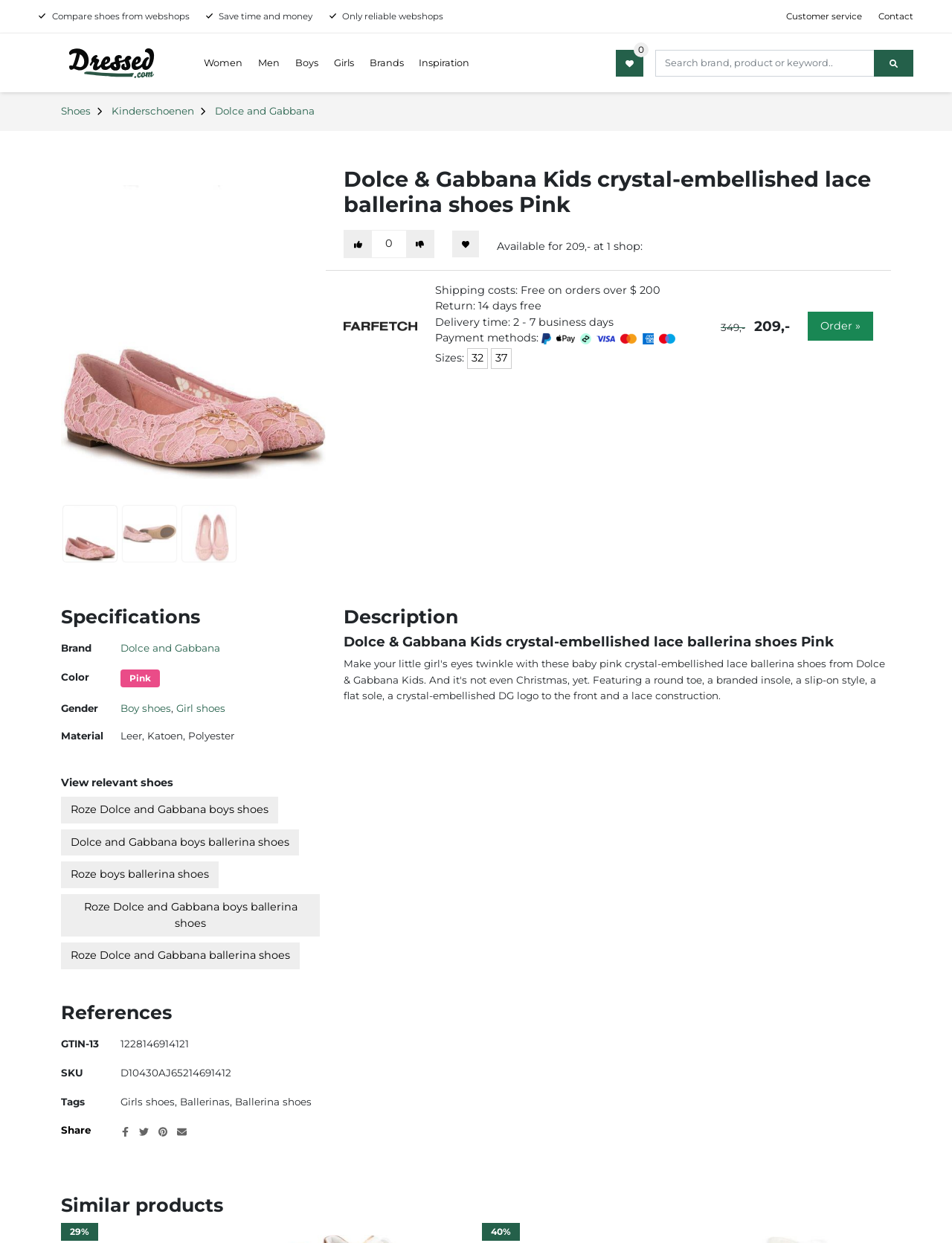Find the bounding box of the element with the following description: "Dolce and Gabbana". The coordinates must be four float numbers between 0 and 1, formatted as [left, top, right, bottom].

[0.127, 0.516, 0.231, 0.526]